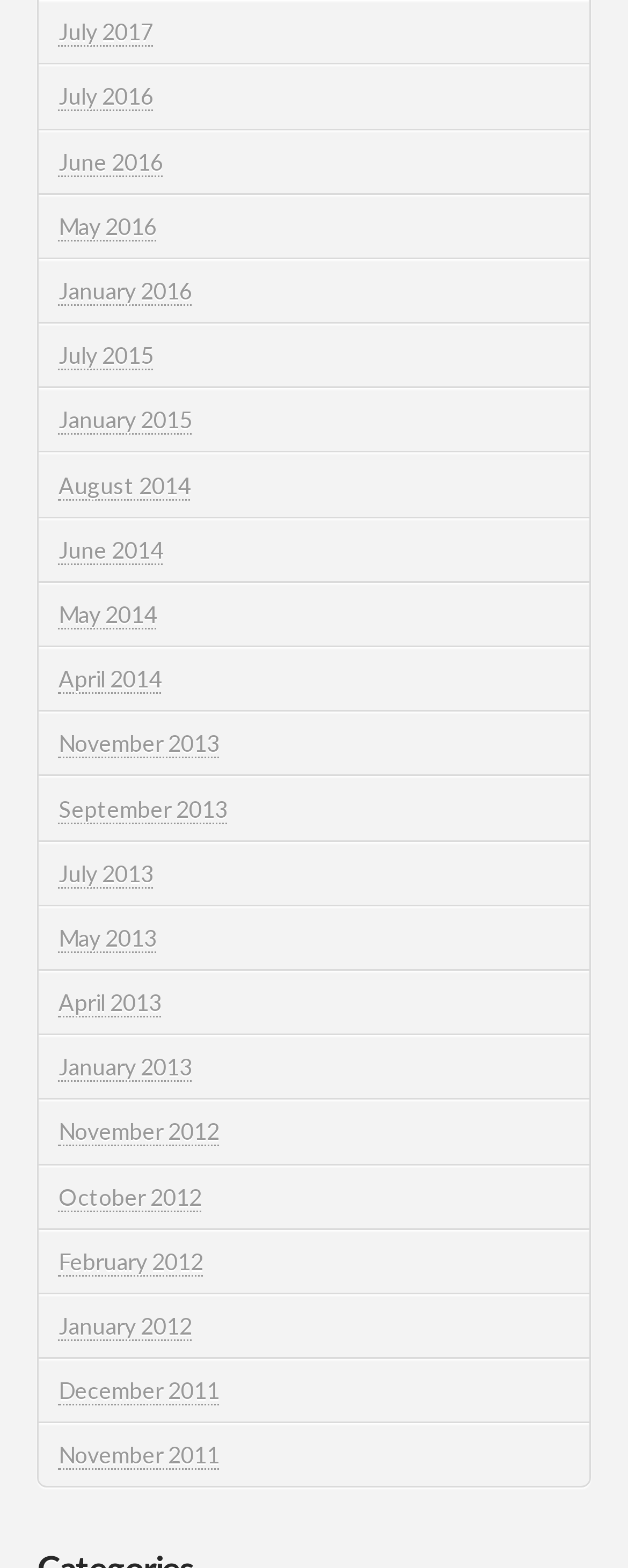Highlight the bounding box of the UI element that corresponds to this description: "December 2011".

[0.093, 0.878, 0.349, 0.896]